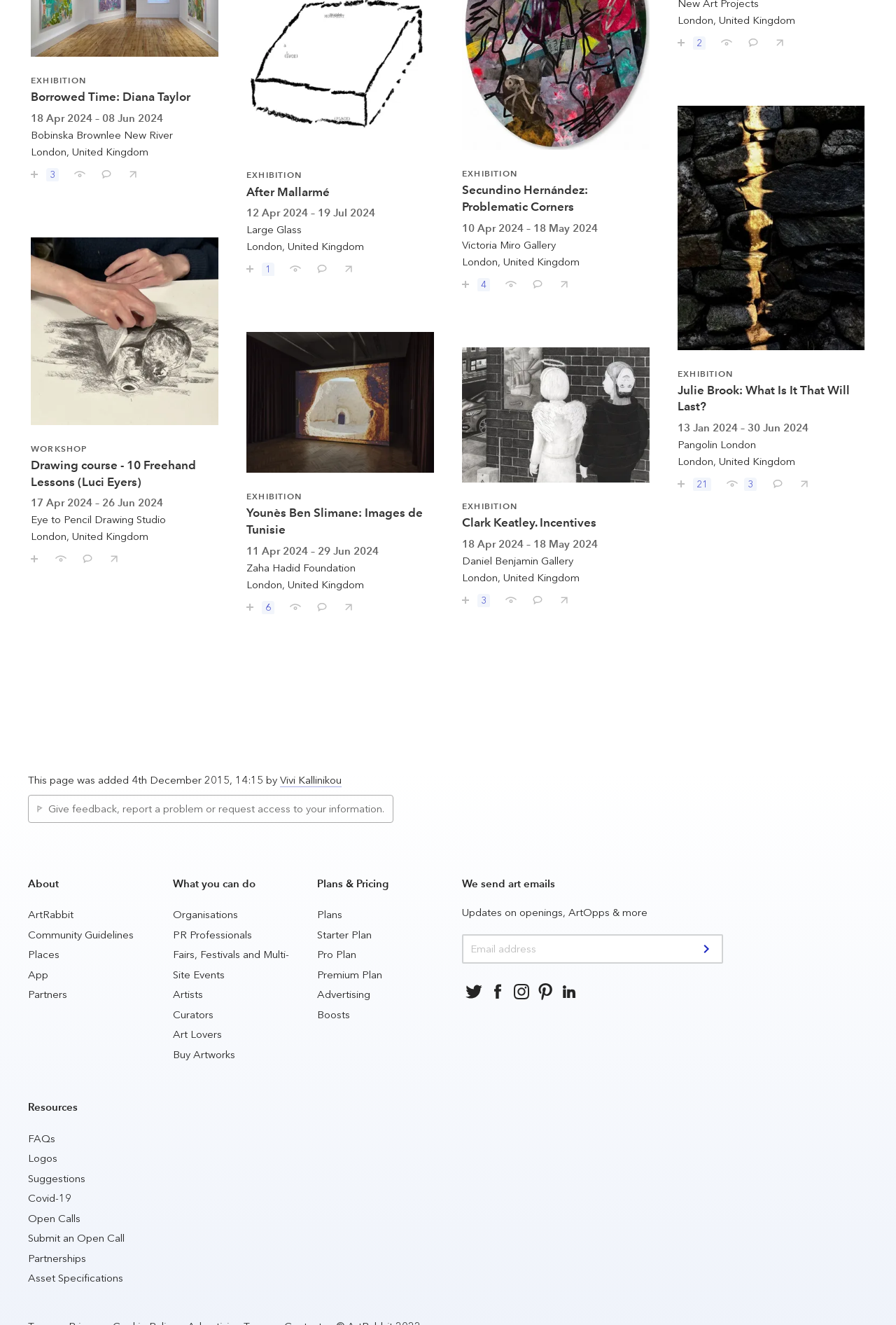Pinpoint the bounding box coordinates of the element that must be clicked to accomplish the following instruction: "Share Younès Ben Slimane: Images de Tunisie with your friends". The coordinates should be in the format of four float numbers between 0 and 1, i.e., [left, top, right, bottom].

[0.373, 0.448, 0.395, 0.463]